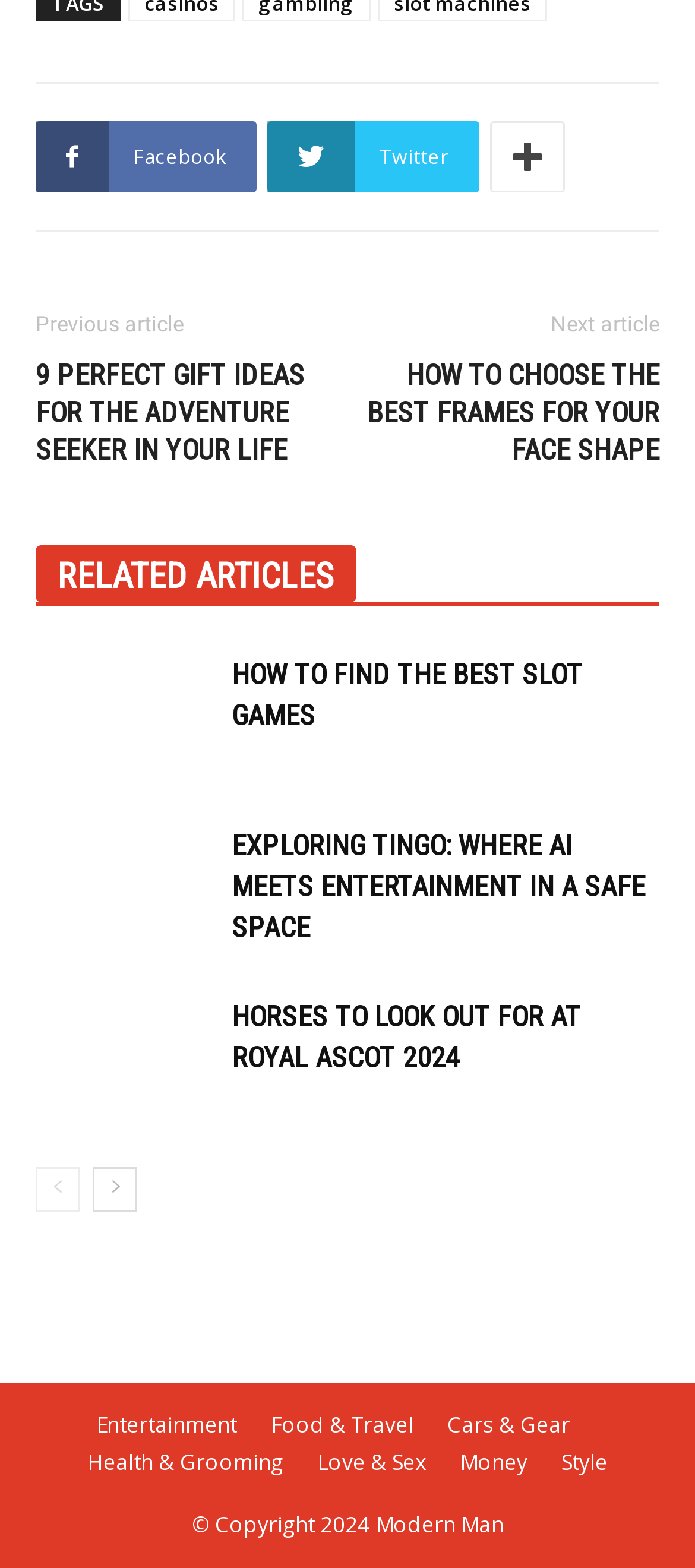Given the element description Love & Sex, identify the bounding box coordinates for the UI element on the webpage screenshot. The format should be (top-left x, top-left y, bottom-right x, bottom-right y), with values between 0 and 1.

[0.456, 0.923, 0.613, 0.943]